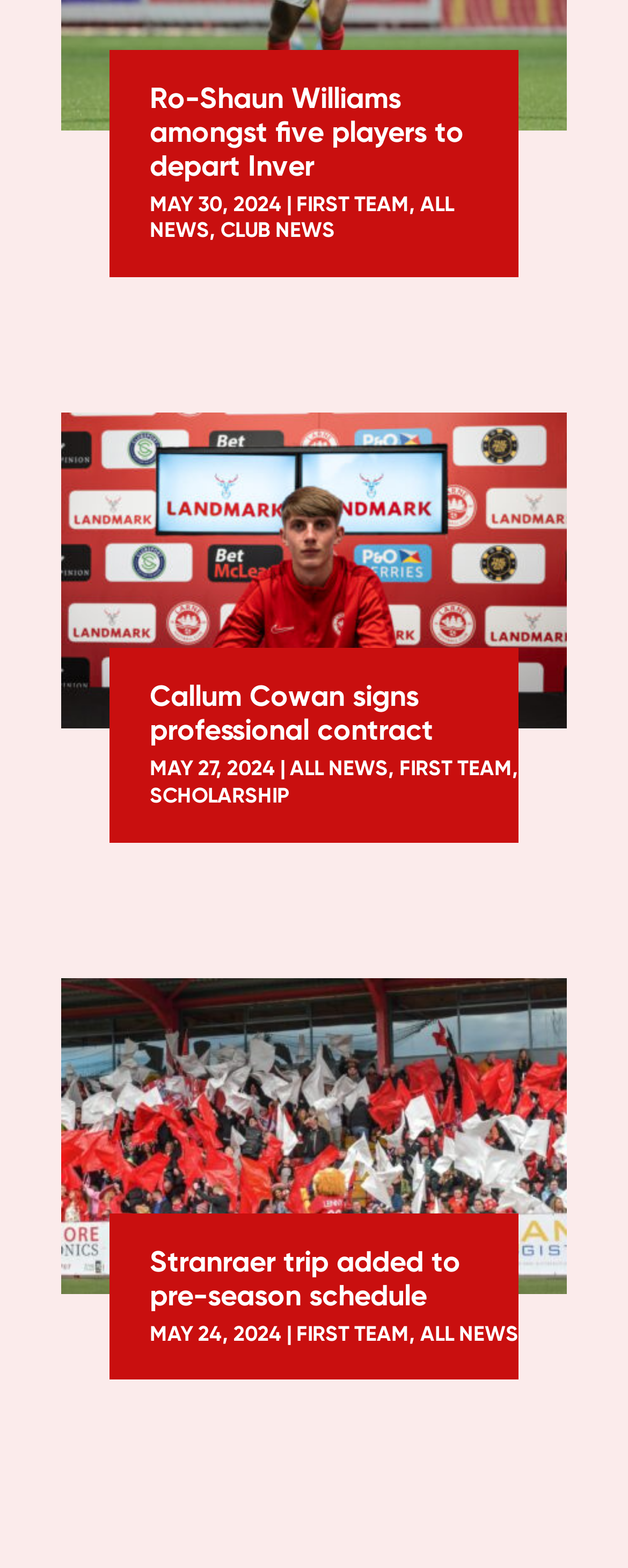Identify the bounding box coordinates of the clickable region necessary to fulfill the following instruction: "Check Stranraer trip added to pre-season schedule news". The bounding box coordinates should be four float numbers between 0 and 1, i.e., [left, top, right, bottom].

[0.097, 0.624, 0.903, 0.825]